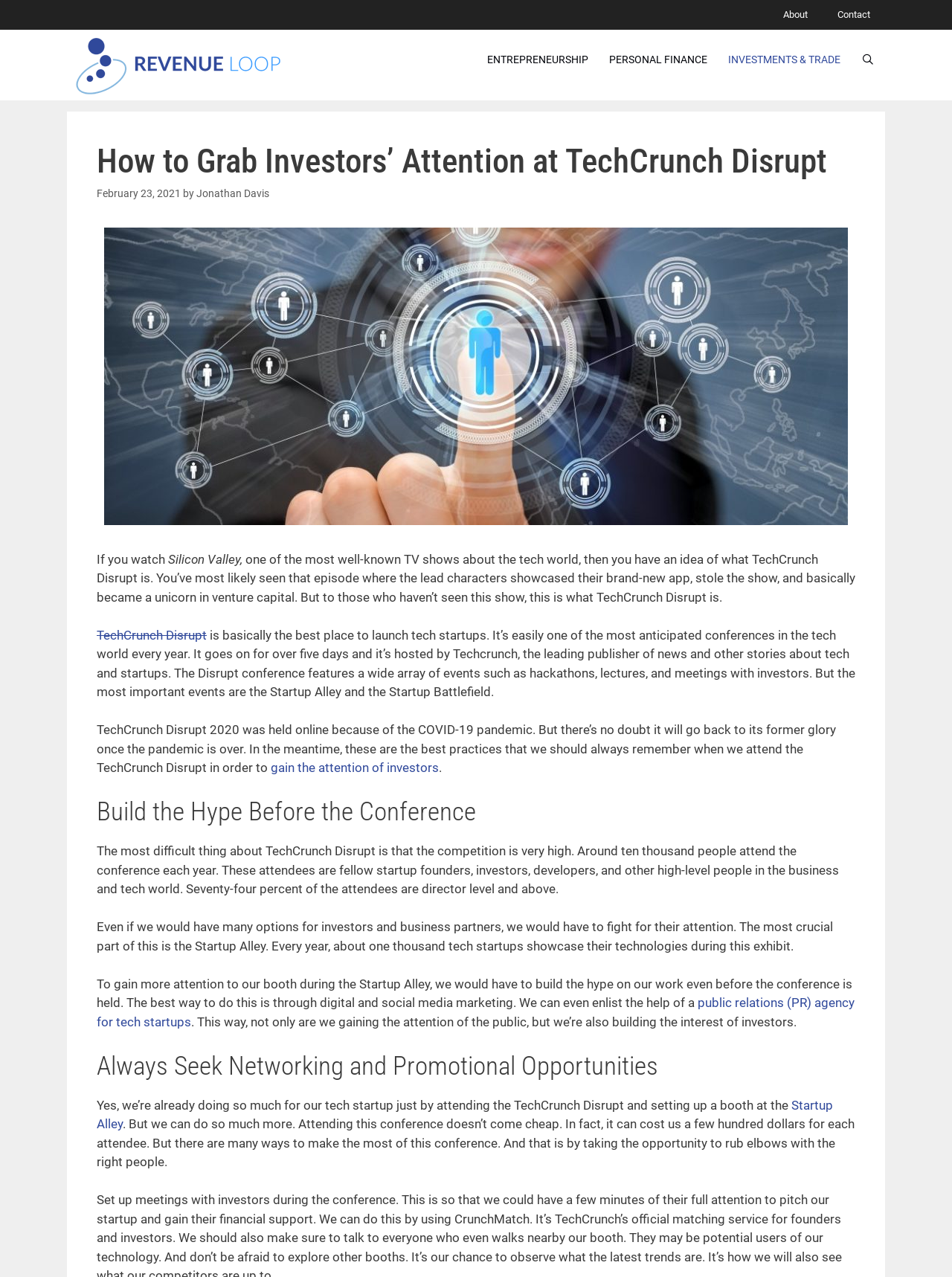Respond to the following question with a brief word or phrase:
How many days does the TechCrunch Disrupt conference last?

Over five days